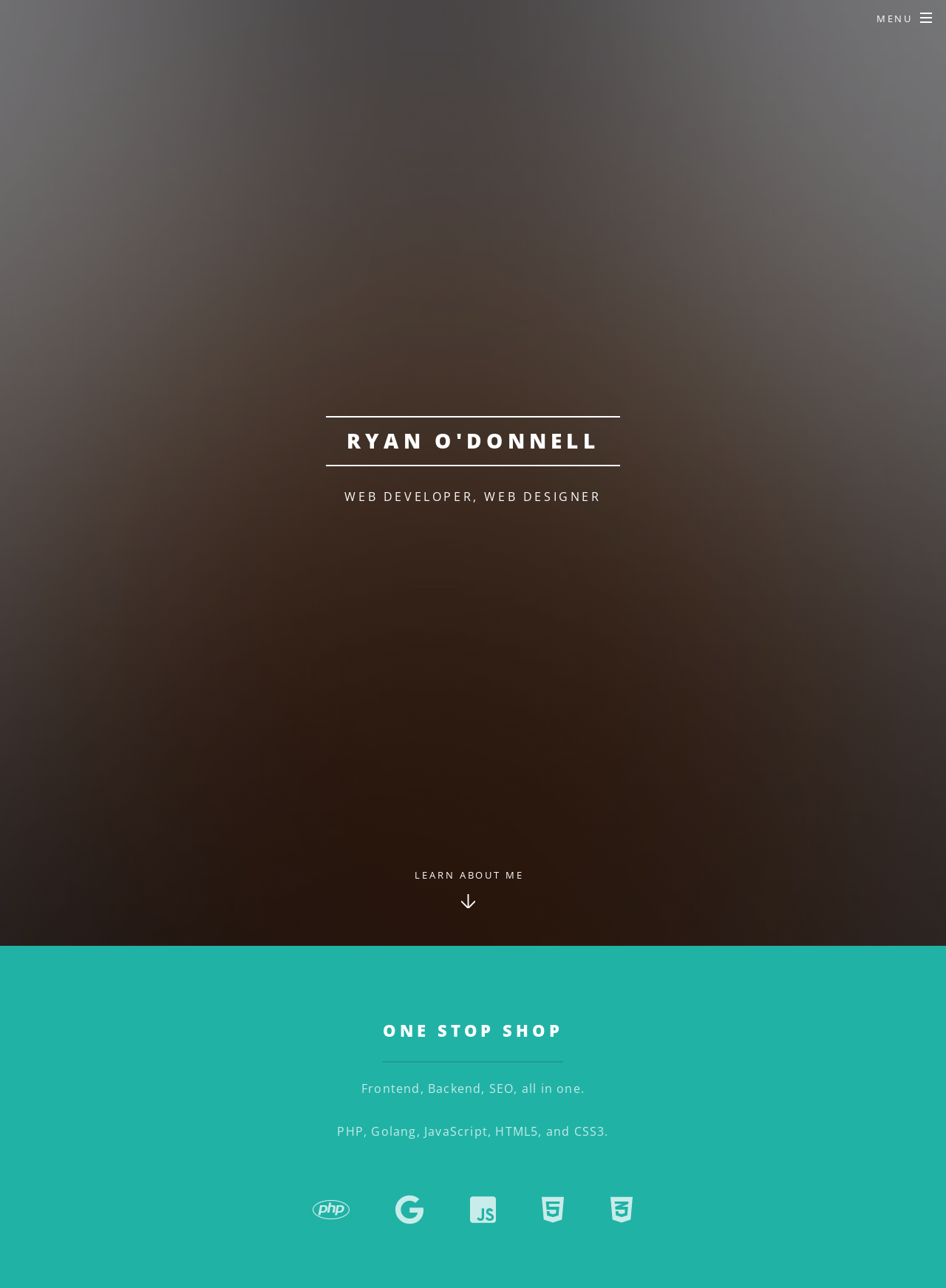Find the coordinates for the bounding box of the element with this description: "LEARN ABOUT ME".

[0.415, 0.734, 0.575, 0.797]